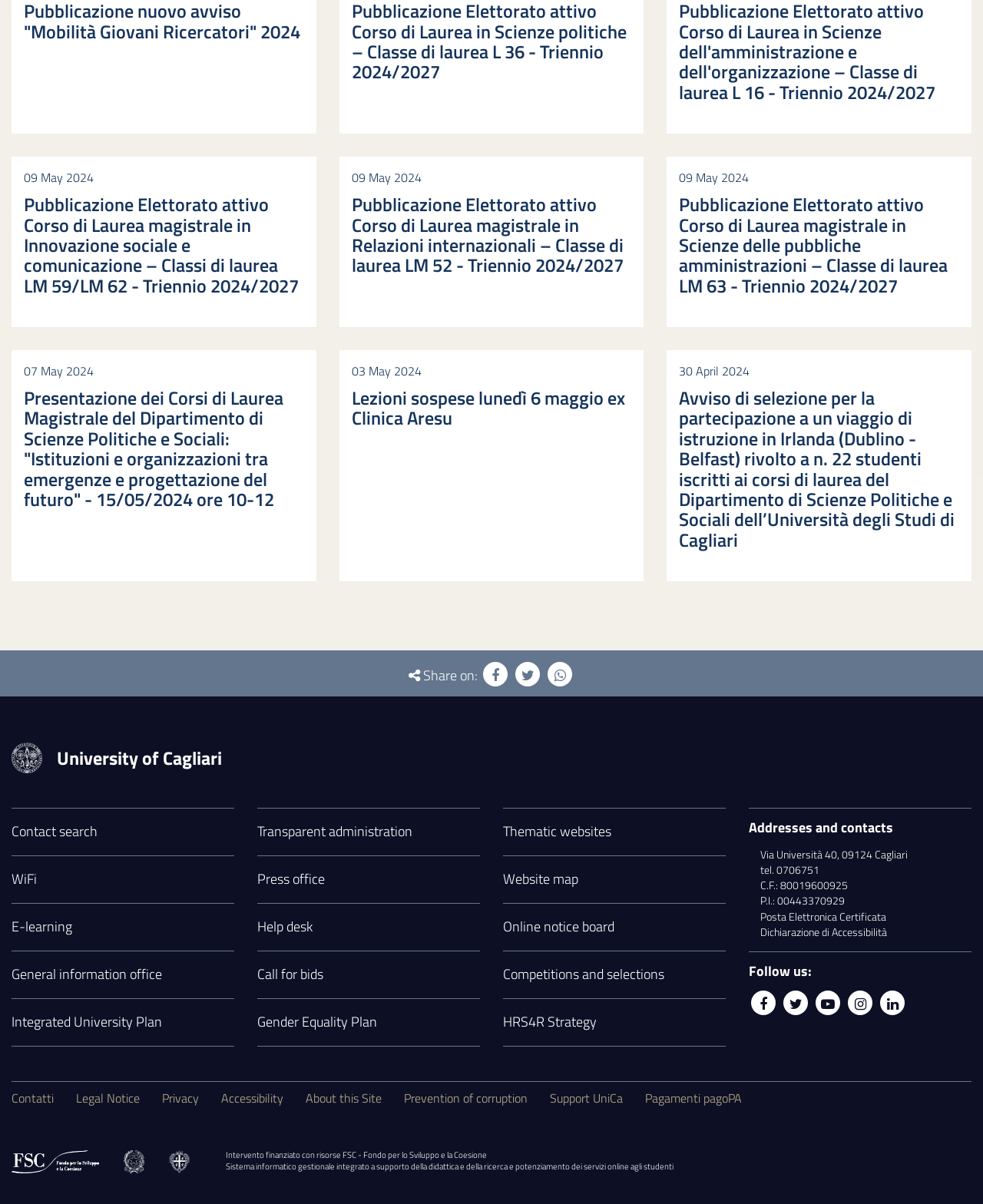How many articles are on this webpage?
Refer to the image and provide a one-word or short phrase answer.

6